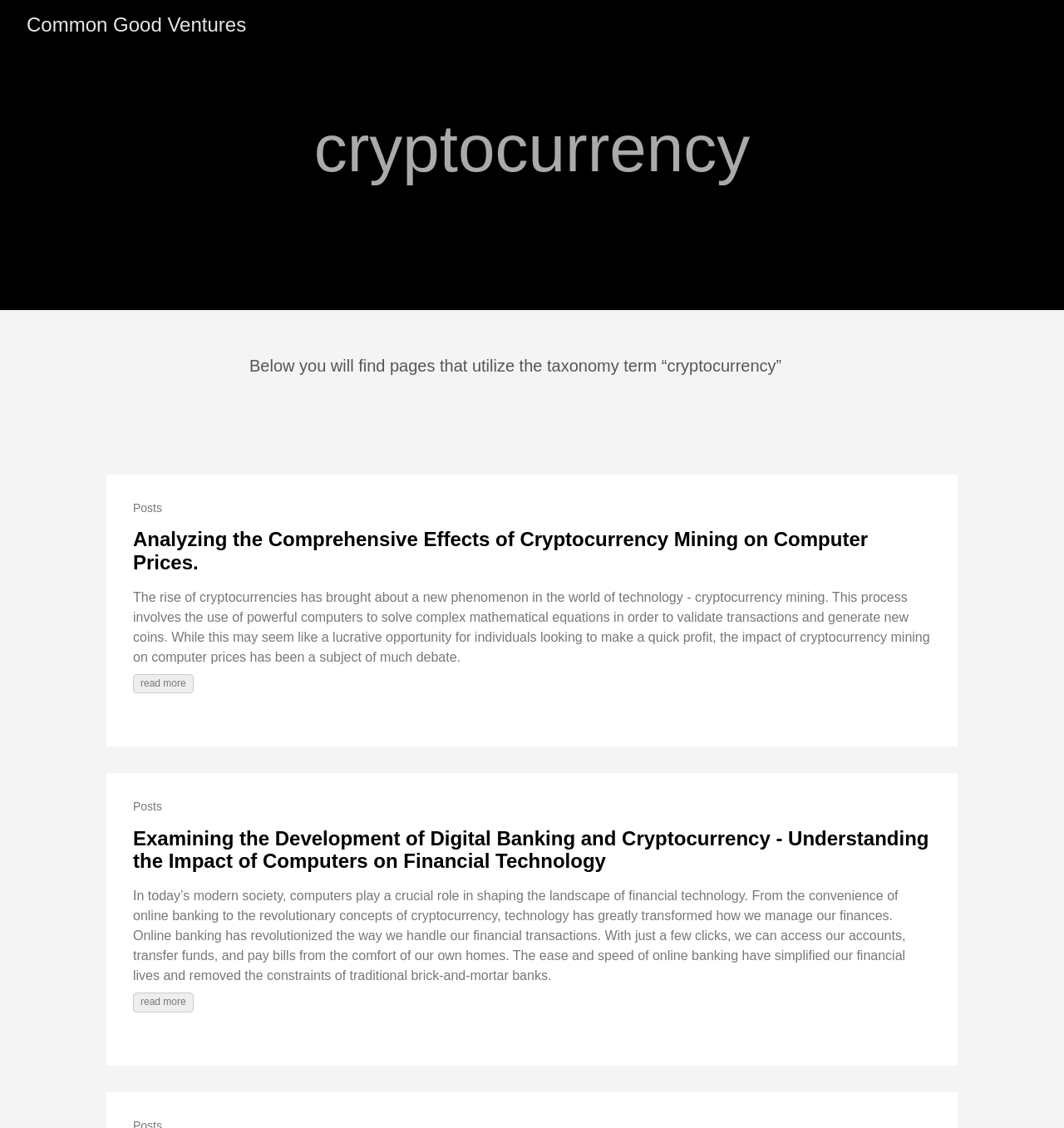What is the purpose of the 'read more' links?
Respond with a short answer, either a single word or a phrase, based on the image.

To read full articles